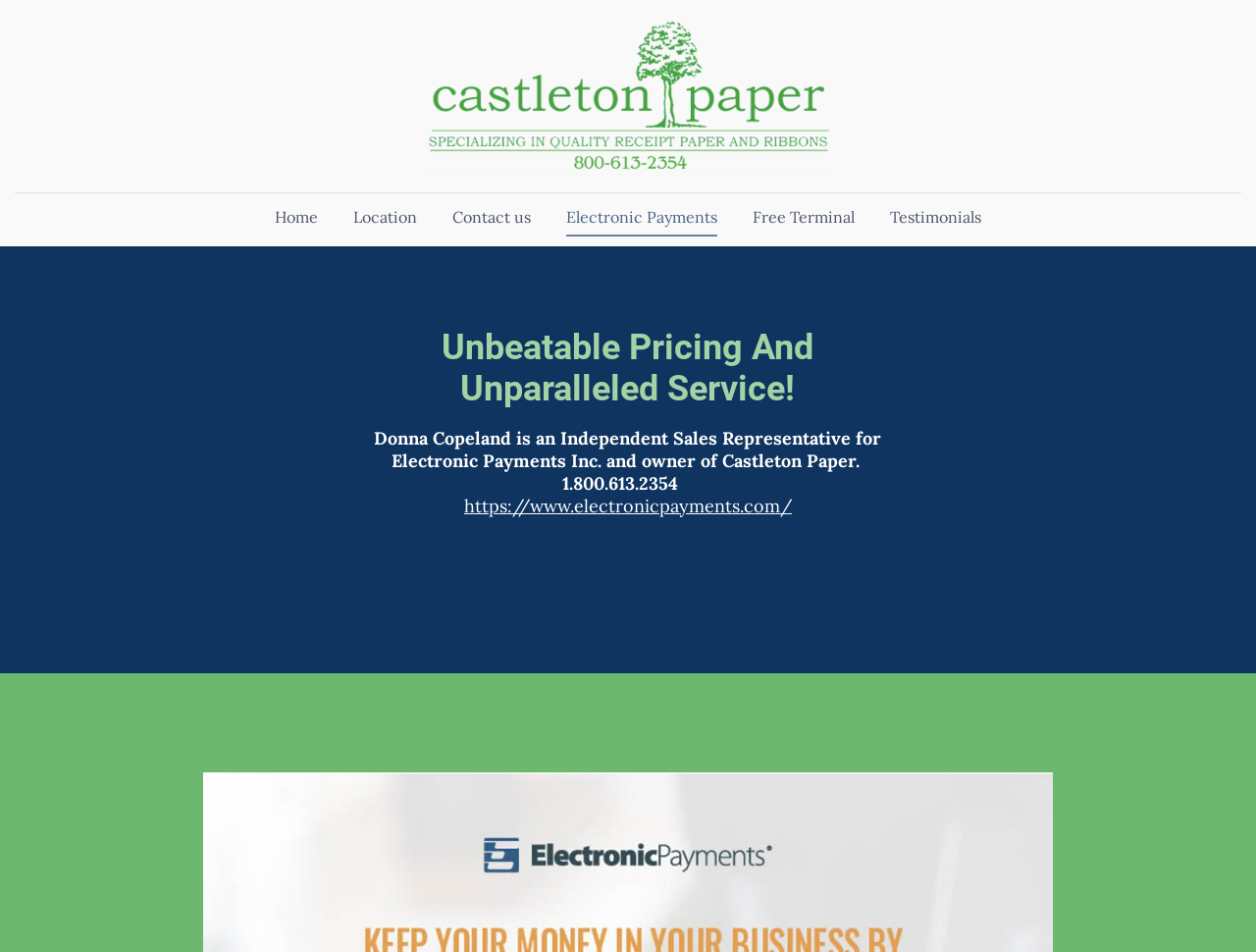Using the format (top-left x, top-left y, bottom-right x, bottom-right y), and given the element description, identify the bounding box coordinates within the screenshot: Electronic Payments

[0.438, 0.207, 0.584, 0.248]